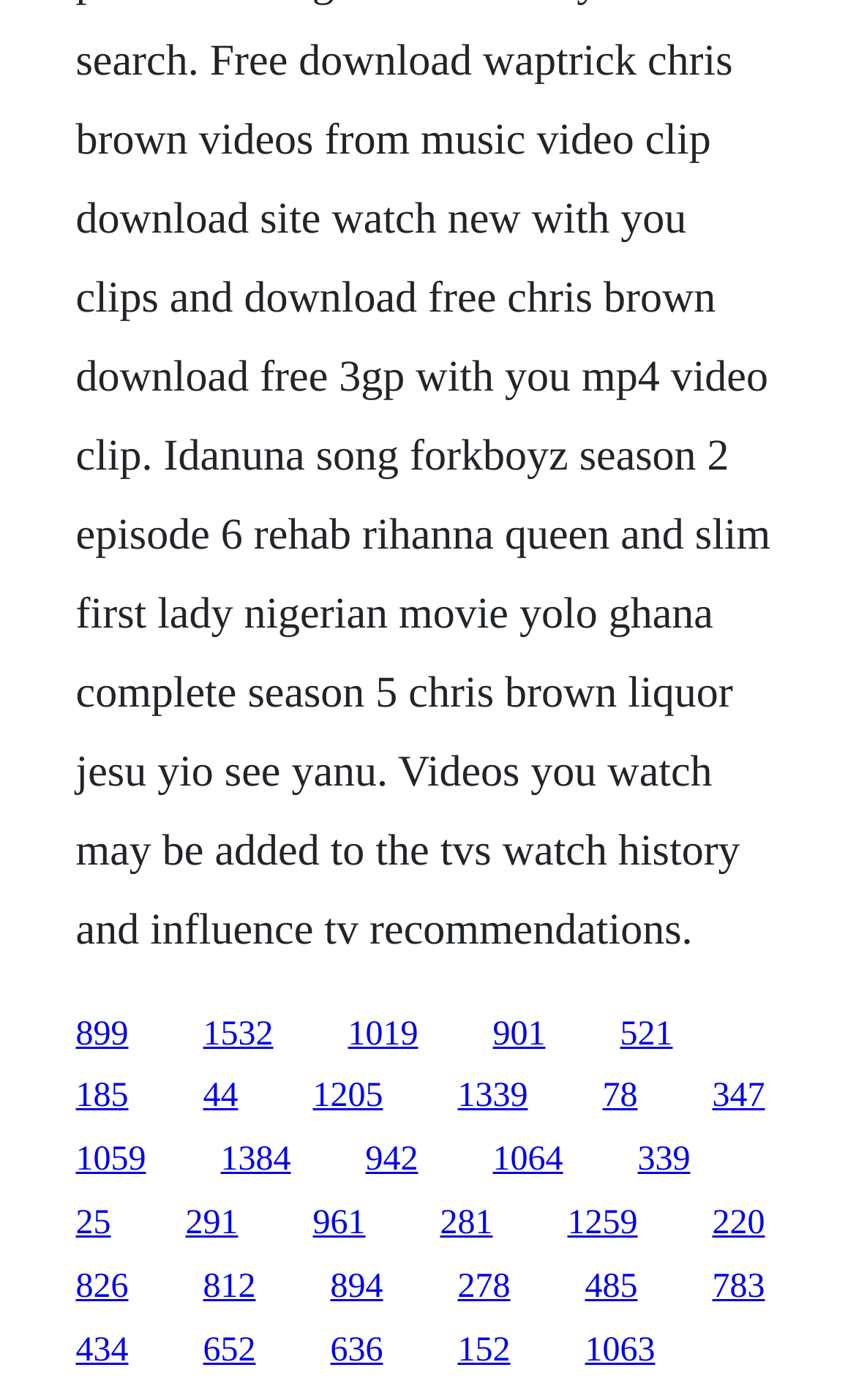What is the layout of the links on the webpage?
Please provide a single word or phrase in response based on the screenshot.

Grid-like